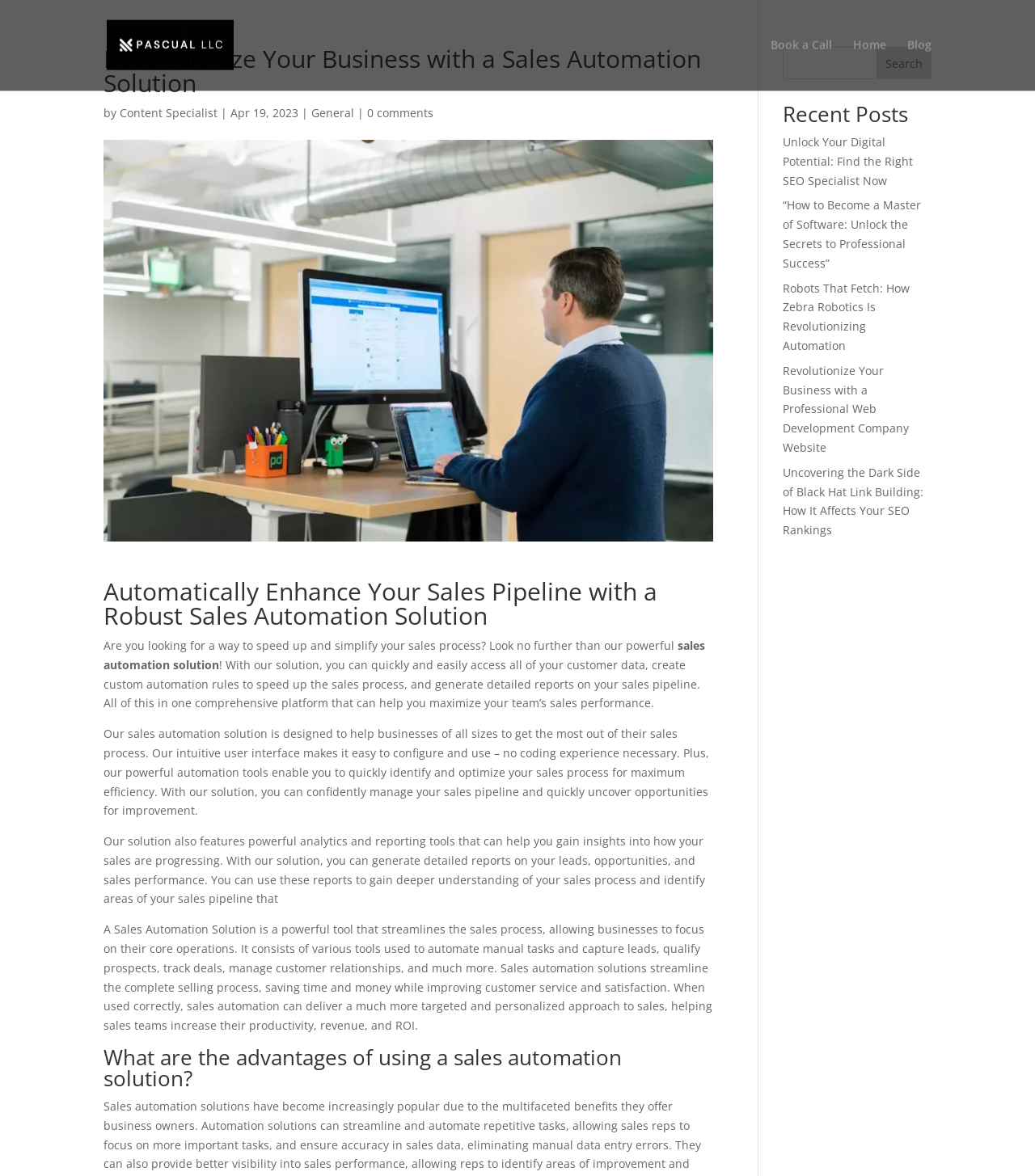Write an extensive caption that covers every aspect of the webpage.

The webpage appears to be a blog or article page focused on sales automation solutions. At the top, there is a heading that reads "Revolutionize Your Business with a Sales Automation Solution" followed by the author's name, "Content Specialist", and the date "Apr 19, 2023". Below this, there is a series of links to categories, including "General" and "0 comments".

The main content of the page is divided into several sections. The first section has a heading that reads "Automatically Enhance Your Sales Pipeline with a Robust Sales Automation Solution" and provides an introduction to the benefits of using a sales automation solution. The text explains how the solution can help businesses speed up and simplify their sales process, and provides a brief overview of its features.

The next section provides more detailed information about the solution, including its intuitive user interface, powerful automation tools, and analytics and reporting features. The text explains how the solution can help businesses gain insights into their sales process and identify areas for improvement.

Following this, there is a section that provides a detailed description of what a sales automation solution is and how it can benefit businesses. This section is headed "What are the advantages of using a sales automation solution?".

To the right of the main content, there is a search bar with a button labeled "Search". Below this, there is a section headed "Recent Posts" that lists several links to other articles, including "Unlock Your Digital Potential: Find the Right SEO Specialist Now", "“How to Become a Master of Software: Unlock the Secrets to Professional Success”", and "Revolutionize Your Business with a Professional Web Development Company Website".